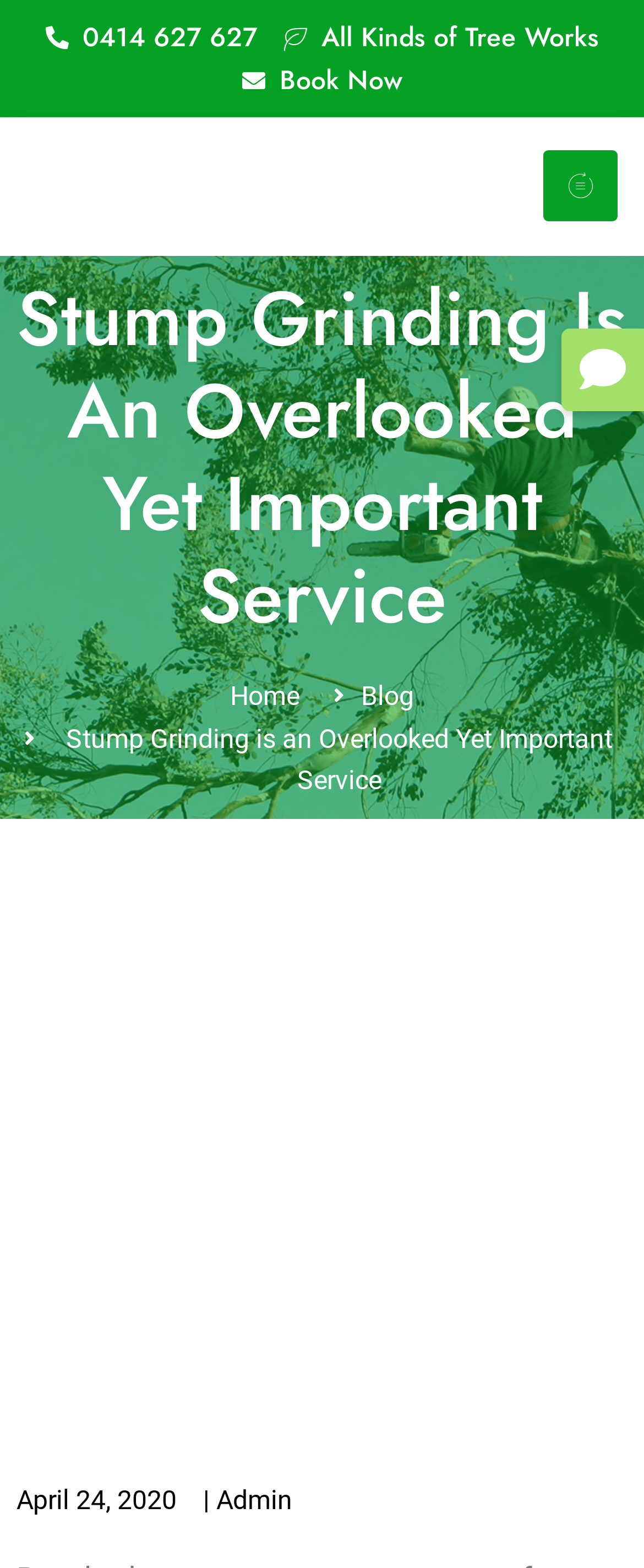From the image, can you give a detailed response to the question below:
What is the date of the article?

I found the date of the article by looking at the link element with the text 'April 24, 2020' which is located at the bottom of the webpage.